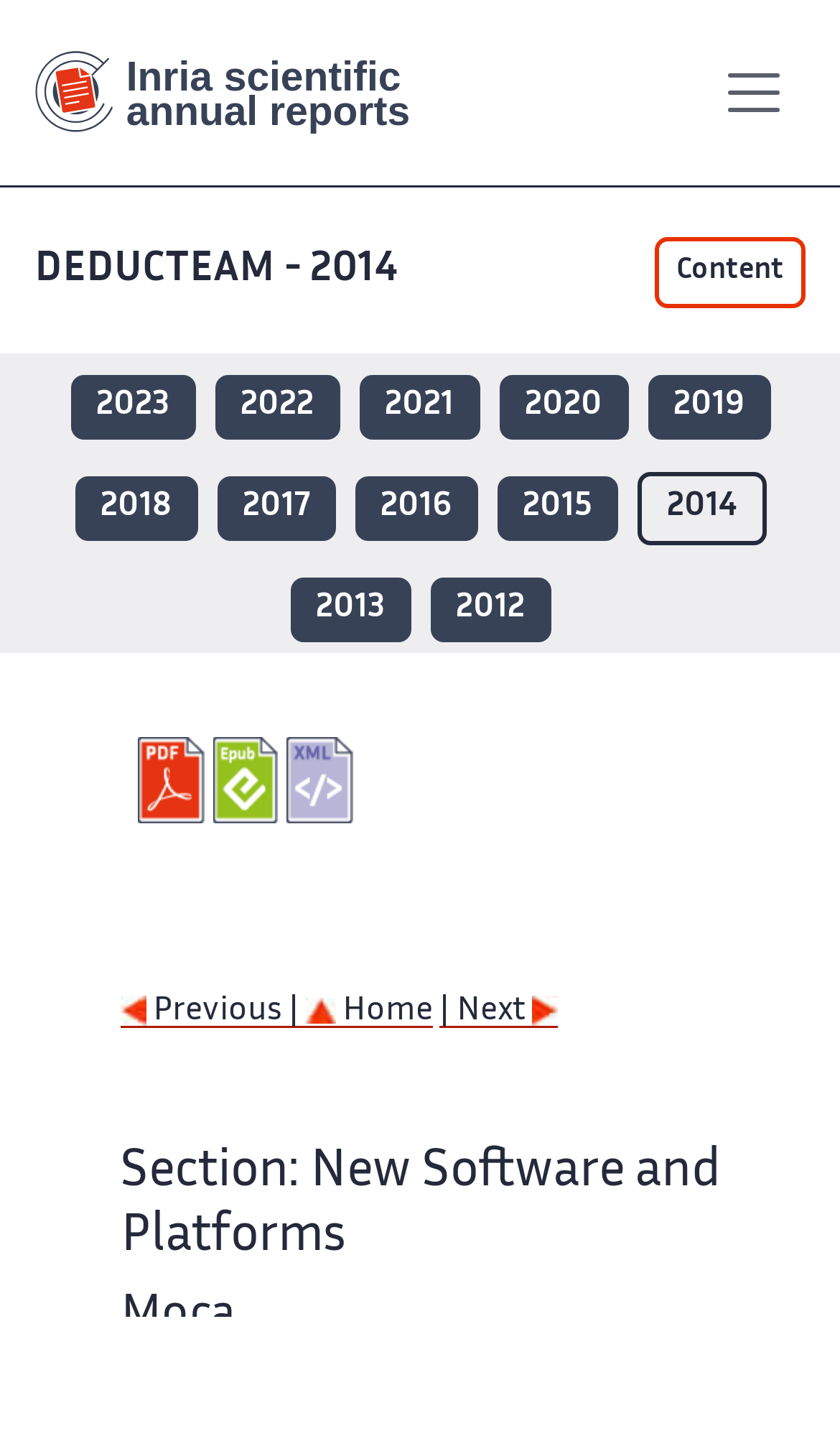Respond with a single word or phrase to the following question:
What is the name of the team?

DEDUCTEAM